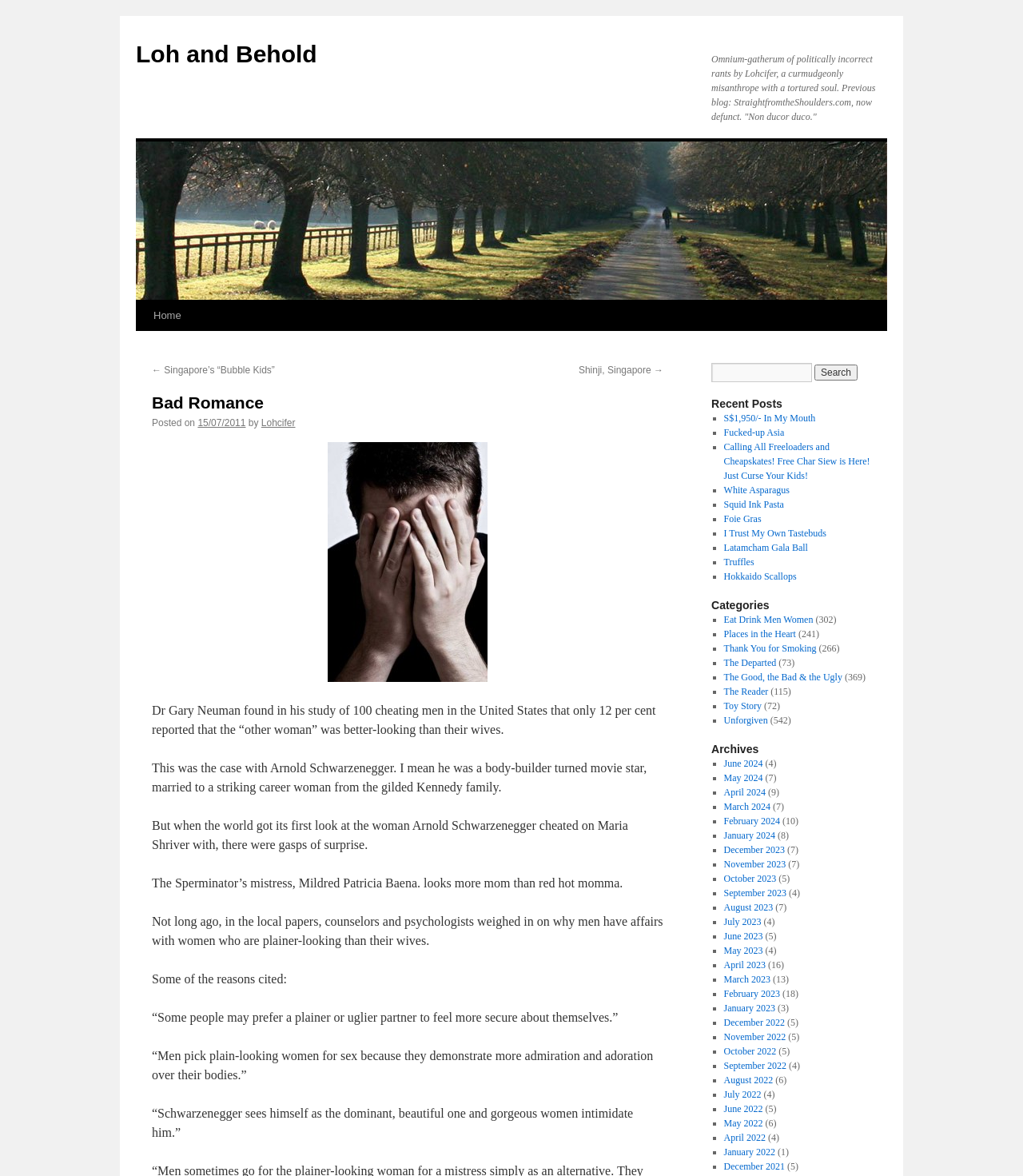Find the bounding box coordinates for the area you need to click to carry out the instruction: "Click on the 'Home' link". The coordinates should be four float numbers between 0 and 1, indicated as [left, top, right, bottom].

[0.142, 0.256, 0.185, 0.281]